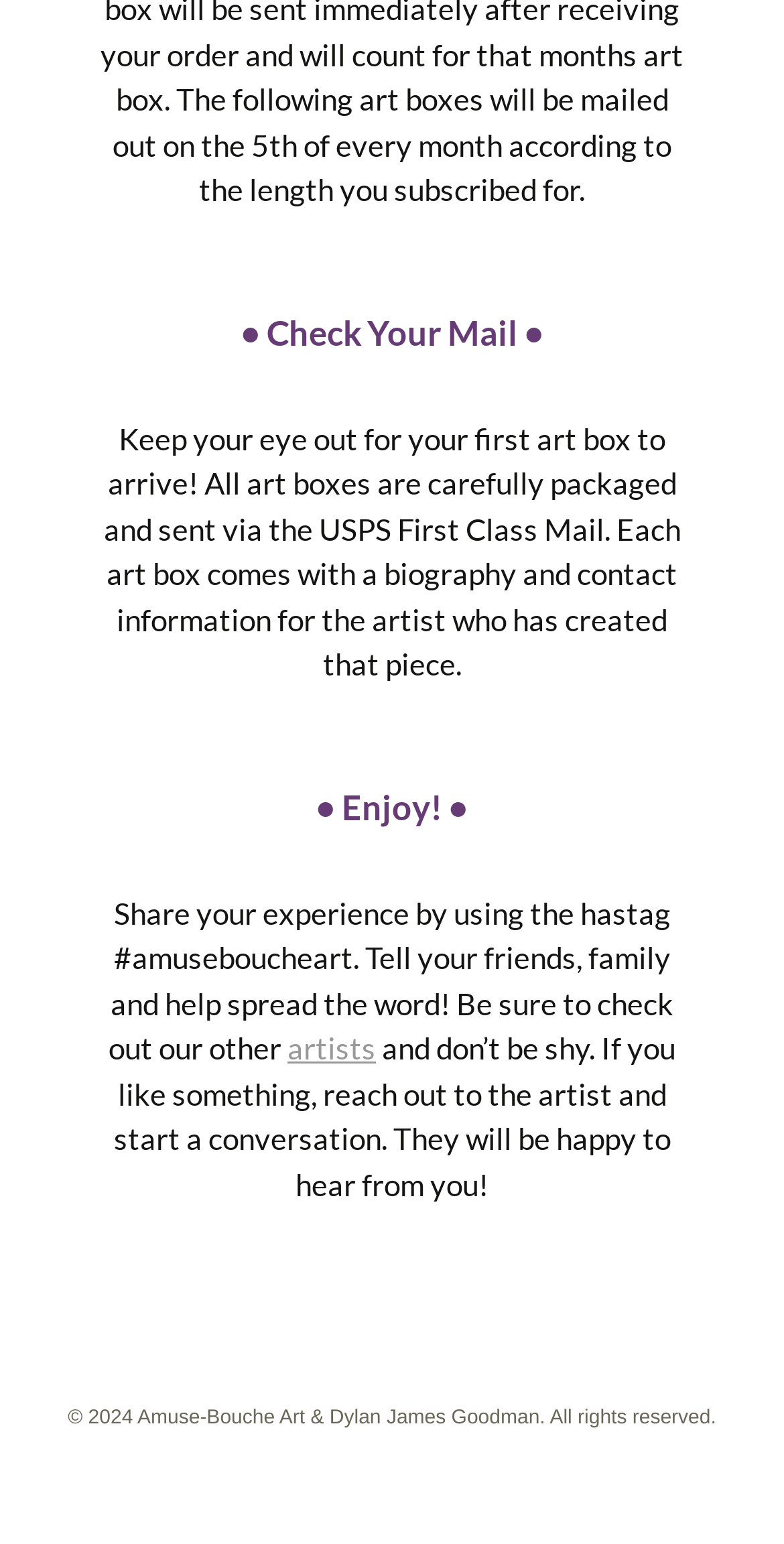Who is the copyright holder of the website?
Based on the content of the image, thoroughly explain and answer the question.

The copyright information is mentioned in the StaticText element with the text '© 2024 Amuse-Bouche Art &' and the link element with the text 'Dylan James Goodman.', indicating that the copyright holder of the website is Amuse-Bouche Art & Dylan James Goodman.